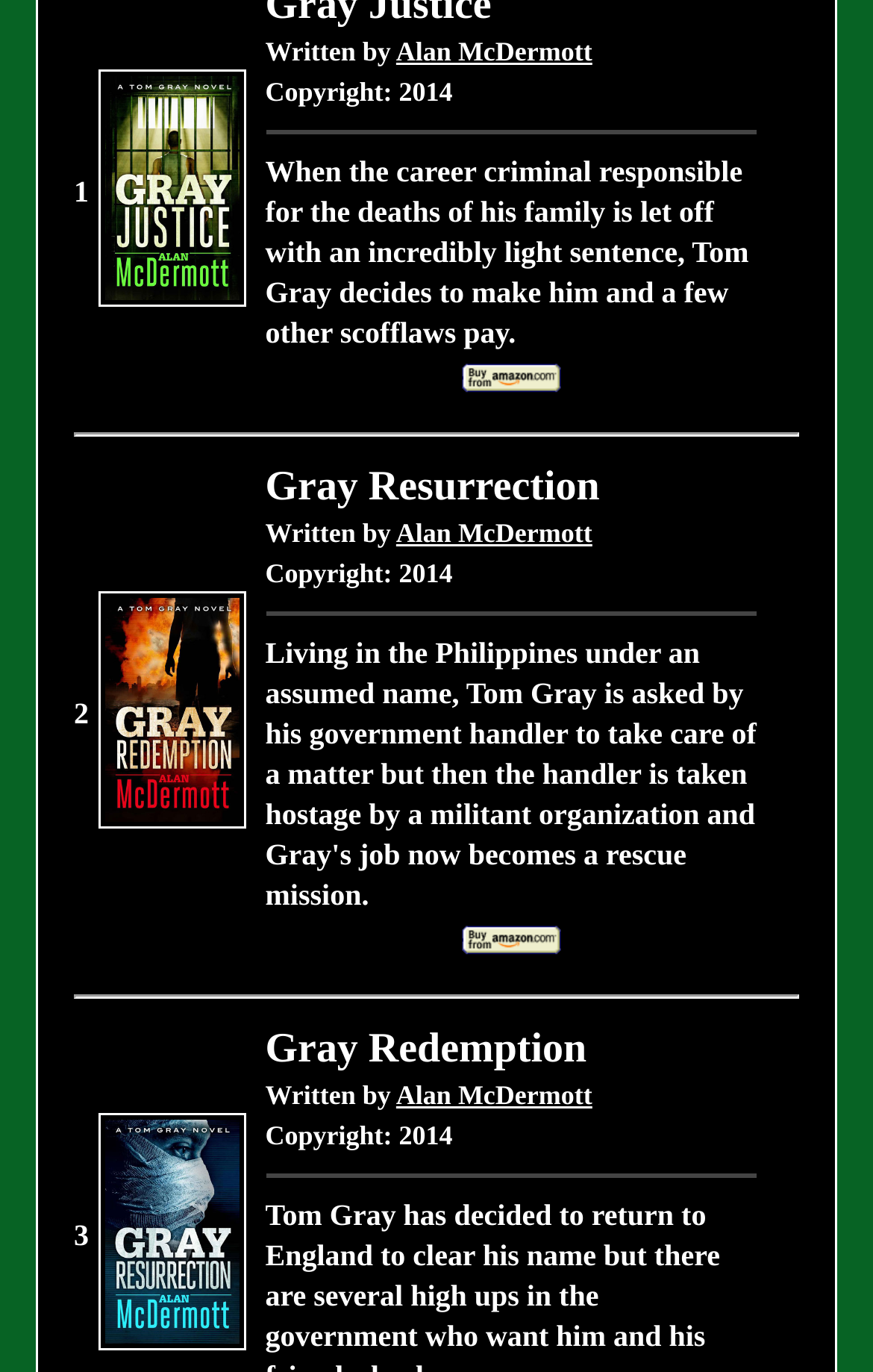Locate the bounding box coordinates of the clickable part needed for the task: "Click on Gray Justice".

[0.112, 0.202, 0.281, 0.229]